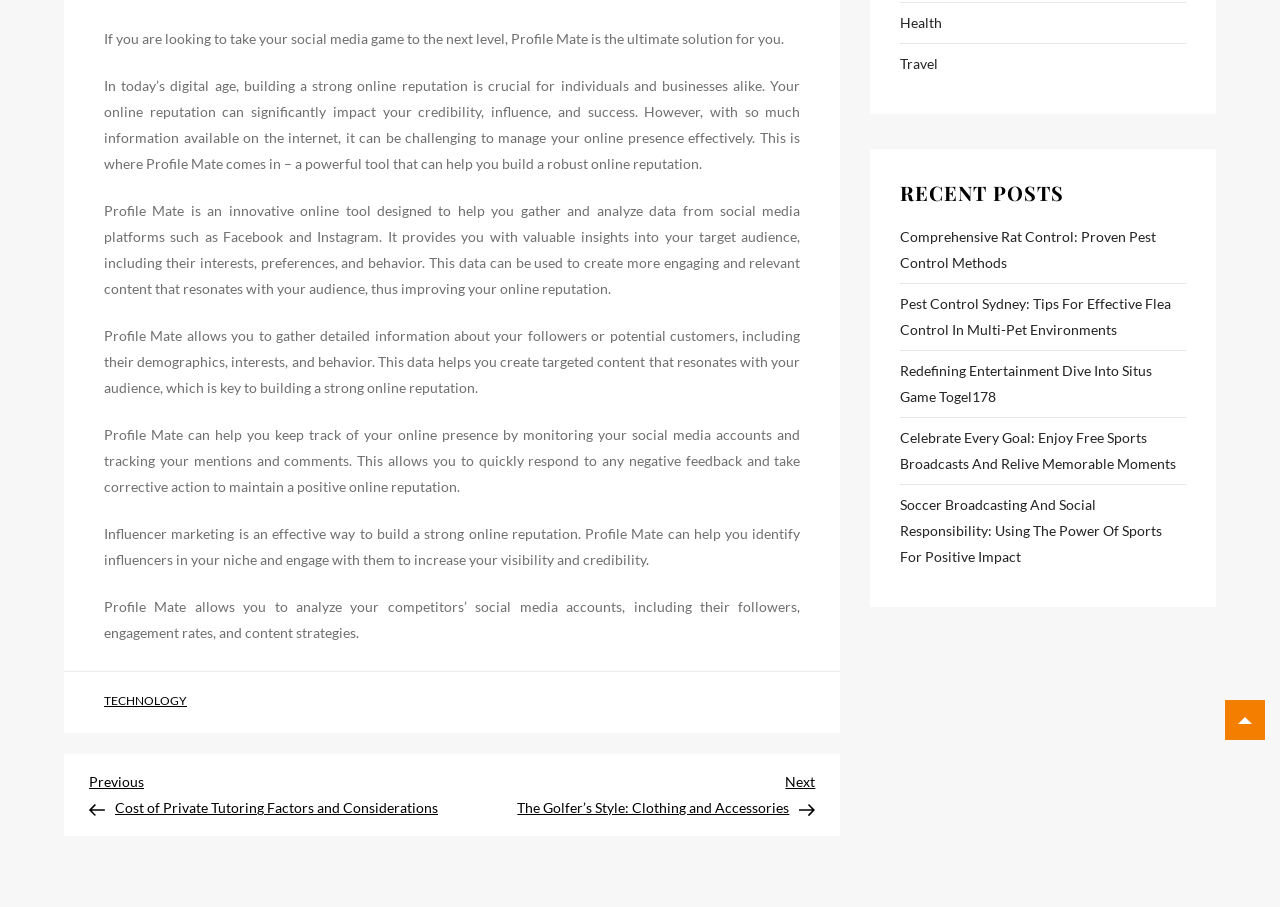Bounding box coordinates are to be given in the format (top-left x, top-left y, bottom-right x, bottom-right y). All values must be floating point numbers between 0 and 1. Provide the bounding box coordinate for the UI element described as: Travel

[0.703, 0.056, 0.733, 0.085]